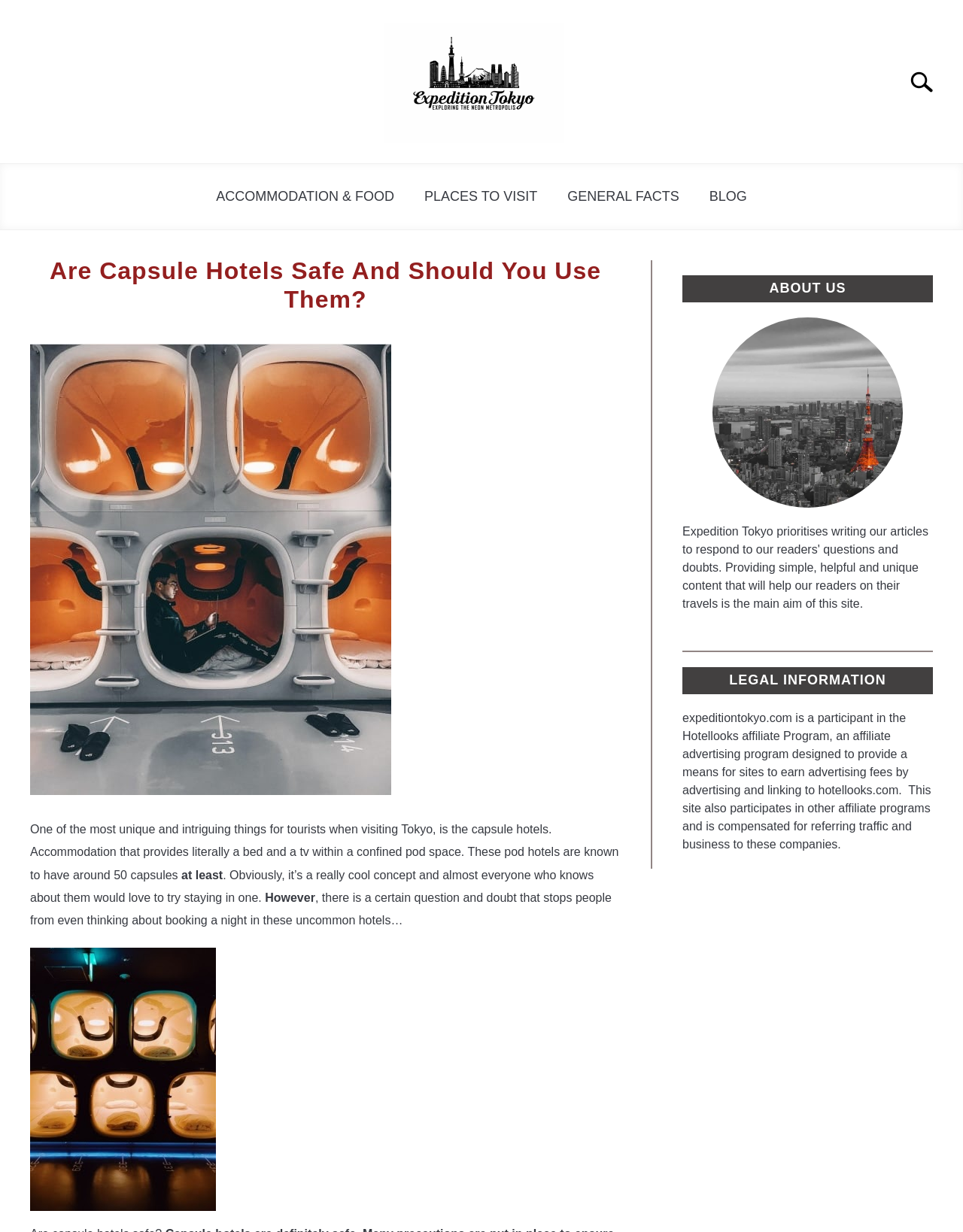Locate the bounding box coordinates of the element that should be clicked to fulfill the instruction: "Click on the 'Brandon' author link".

[0.03, 0.29, 0.077, 0.3]